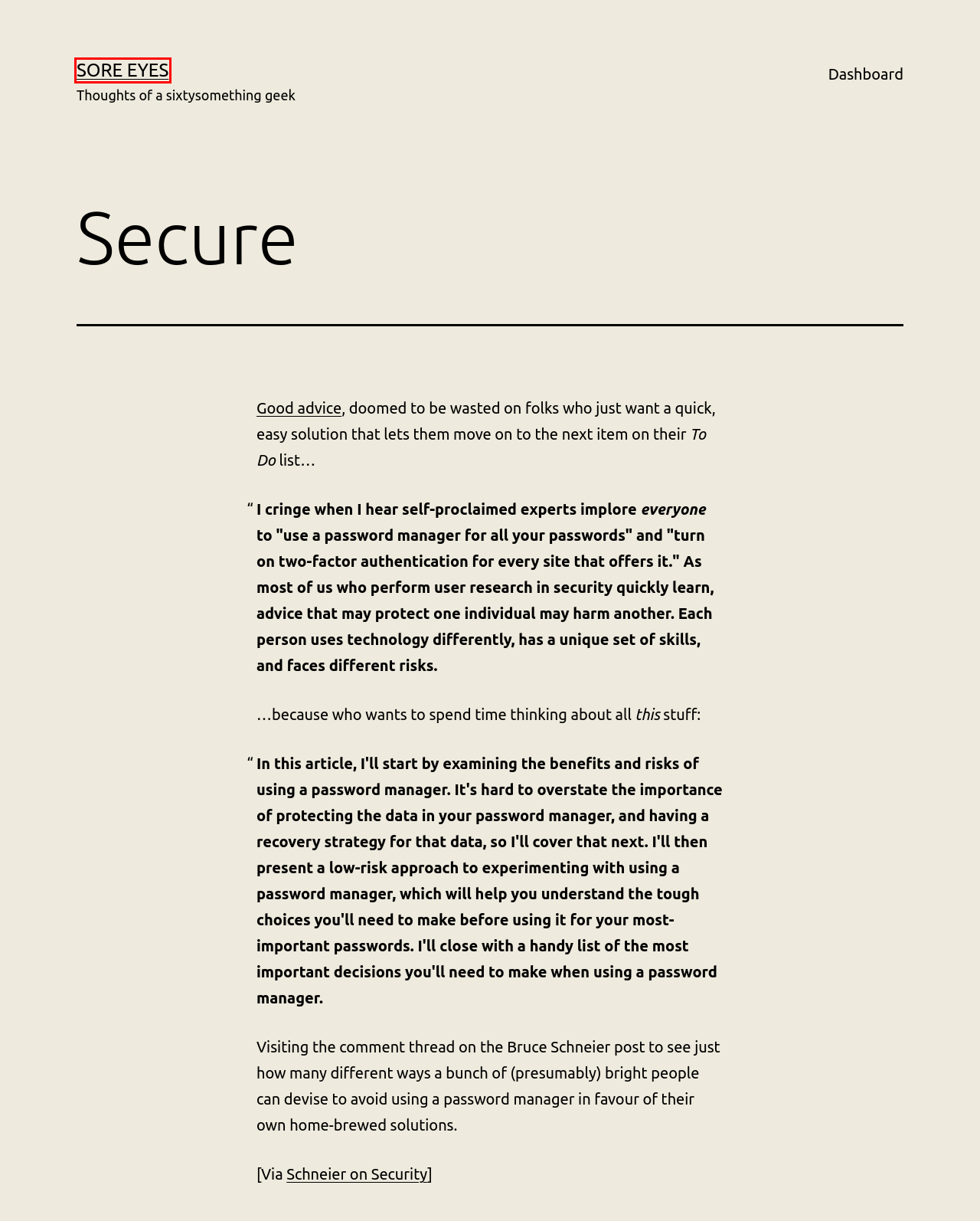You have a screenshot showing a webpage with a red bounding box around a UI element. Choose the webpage description that best matches the new page after clicking the highlighted element. Here are the options:
A. February 2020 – Sore Eyes
B. February 2019 – Sore Eyes
C. August 2020 – Sore Eyes
D. July 2018 – Sore Eyes
E. Risks of Password Managers - Schneier on Security
F. Log In ‹ Sore Eyes — WordPress
G. May 2020 – Sore Eyes
H. Sore Eyes – Thoughts of a sixtysomething geek

H